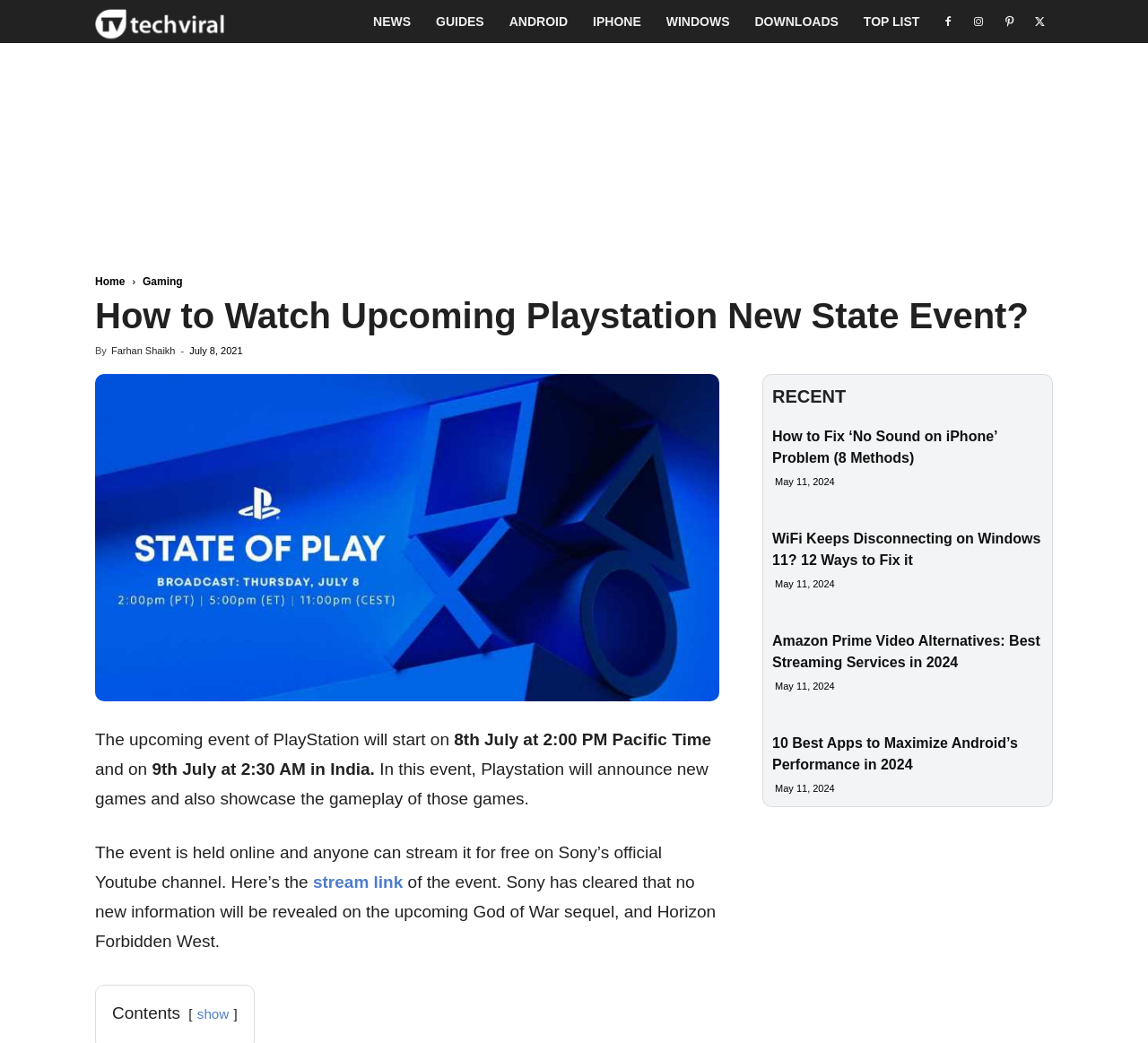Use a single word or phrase to respond to the question:
How many recent articles are listed on the webpage?

4